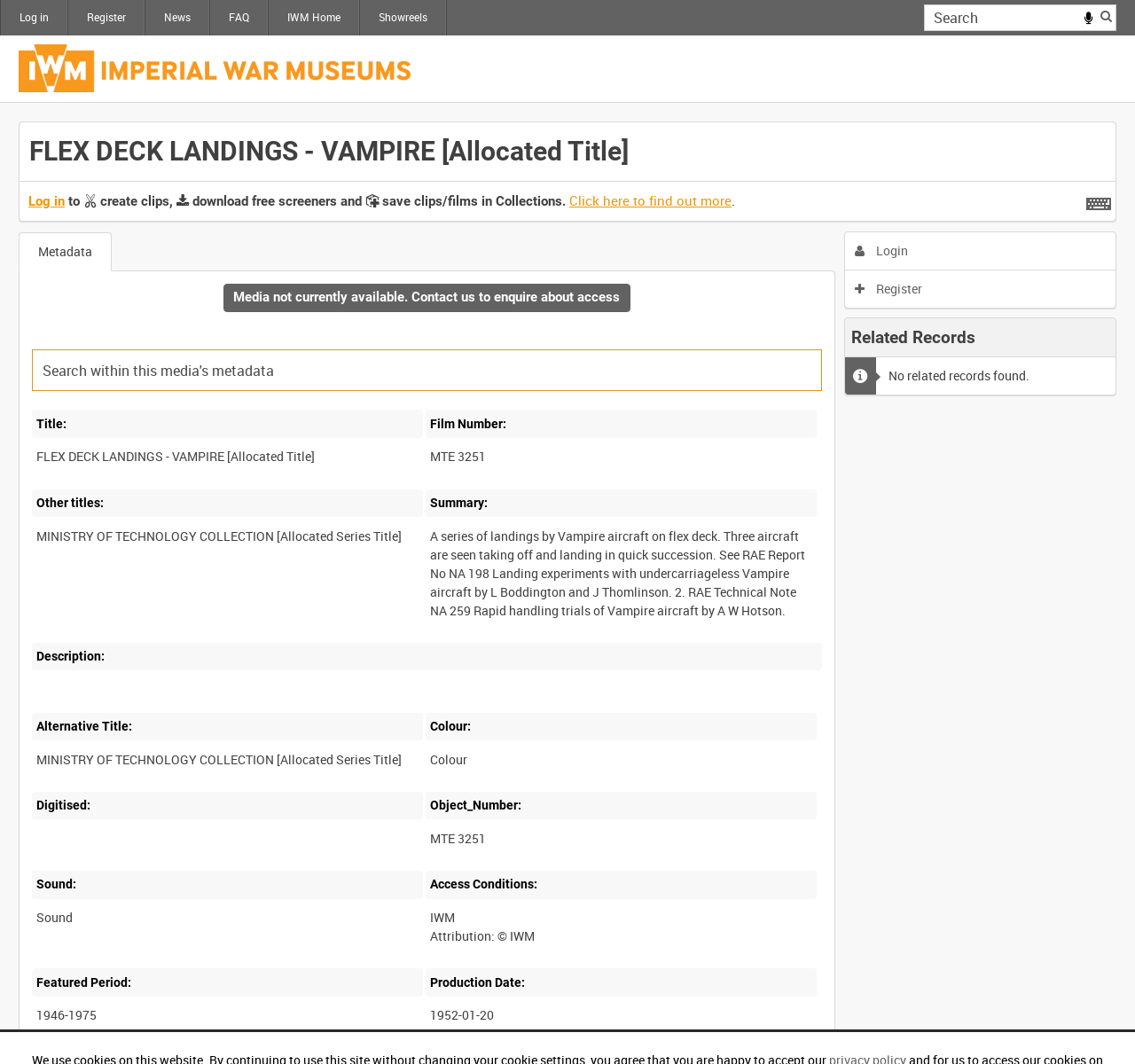What is the production date of the film?
Please respond to the question thoroughly and include all relevant details.

I found the production date of the film by looking at the static text element with the text '1952-01-20' which is located at the bottom of the webpage and is labeled as 'Production Date:'.